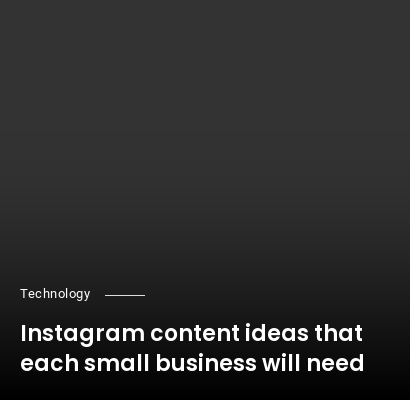What is the target audience of the article?
Provide a fully detailed and comprehensive answer to the question.

The design of the article is described as 'clean and modern, likely aimed at engaging small business owners', which implies that the target audience of the article are small business owners who want to enhance their Instagram presence.